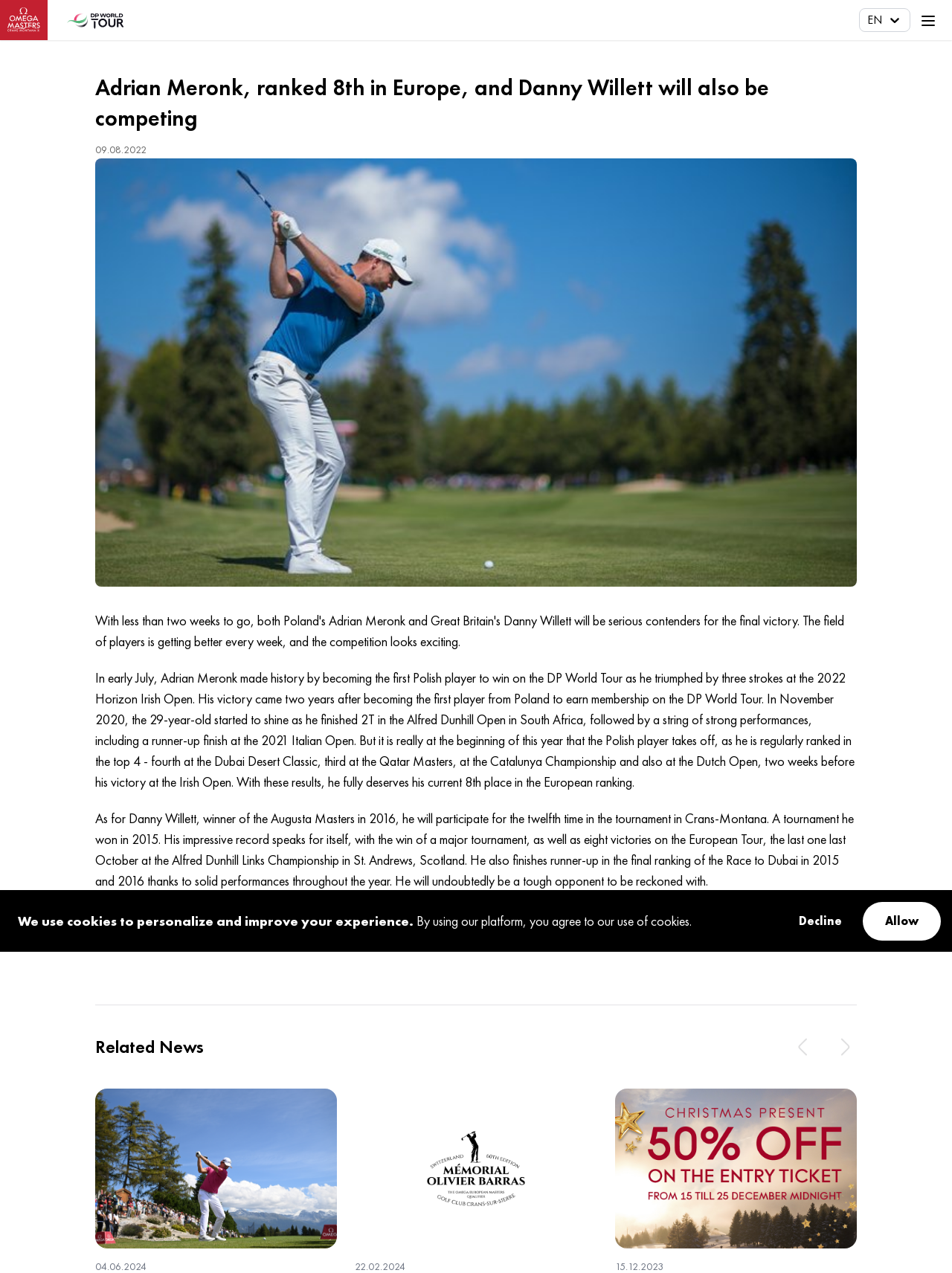Based on the image, provide a detailed response to the question:
What is the date of the Horizon Irish Open mentioned on the webpage?

The webpage mentions that Adrian Meronk made history by becoming the first Polish player to win on the DP World Tour as he triumphed by three strokes at the 2022 Horizon Irish Open, and the date of the event is specified as 09.08.2022.